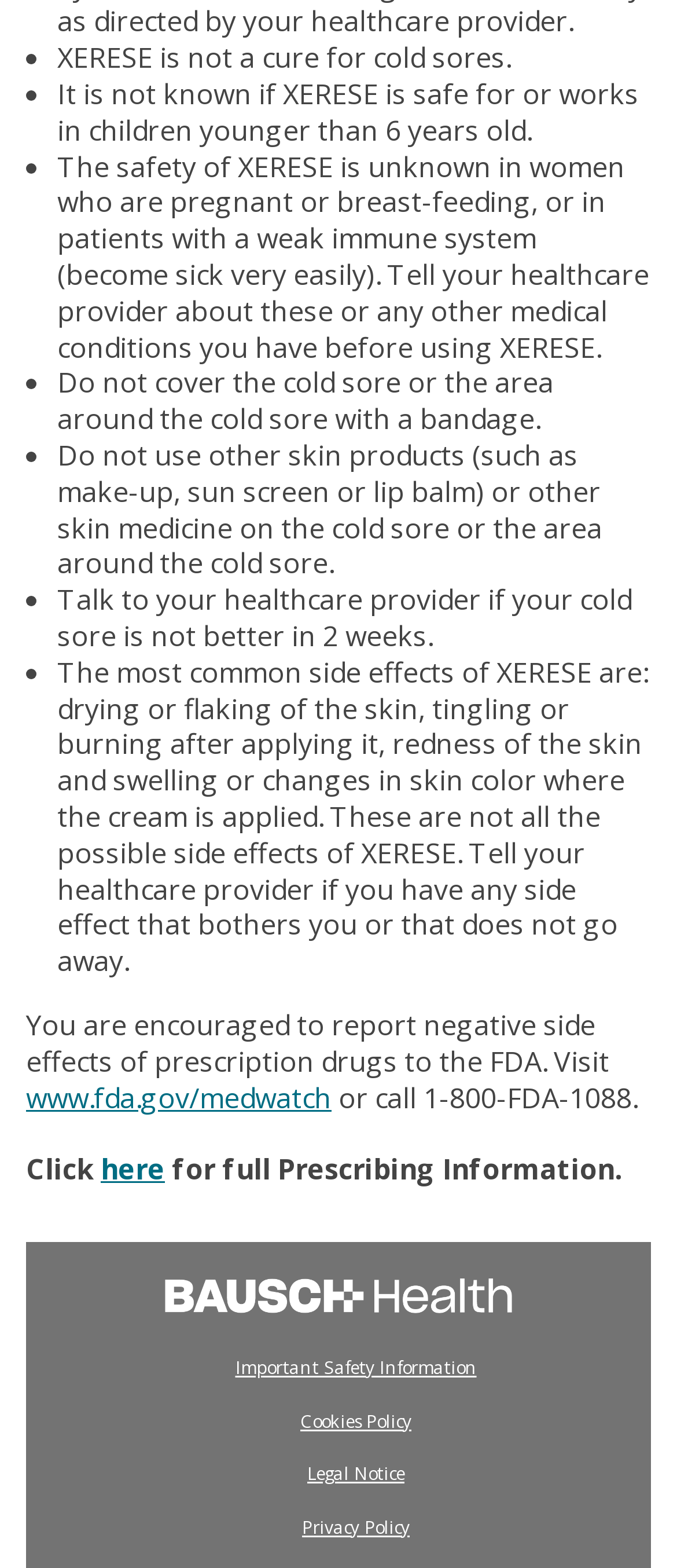Identify the bounding box coordinates for the UI element described as follows: "Important Safety Information". Ensure the coordinates are four float numbers between 0 and 1, formatted as [left, top, right, bottom].

[0.347, 0.864, 0.704, 0.88]